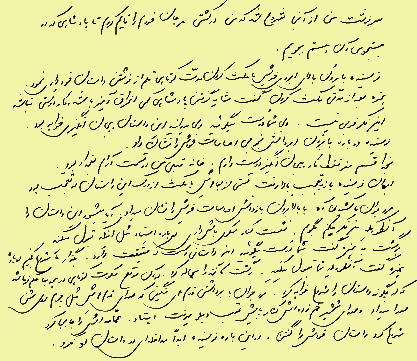Please answer the following question using a single word or phrase: 
What is the subject of the narrative discussed in the manuscript?

The Prince of Persia